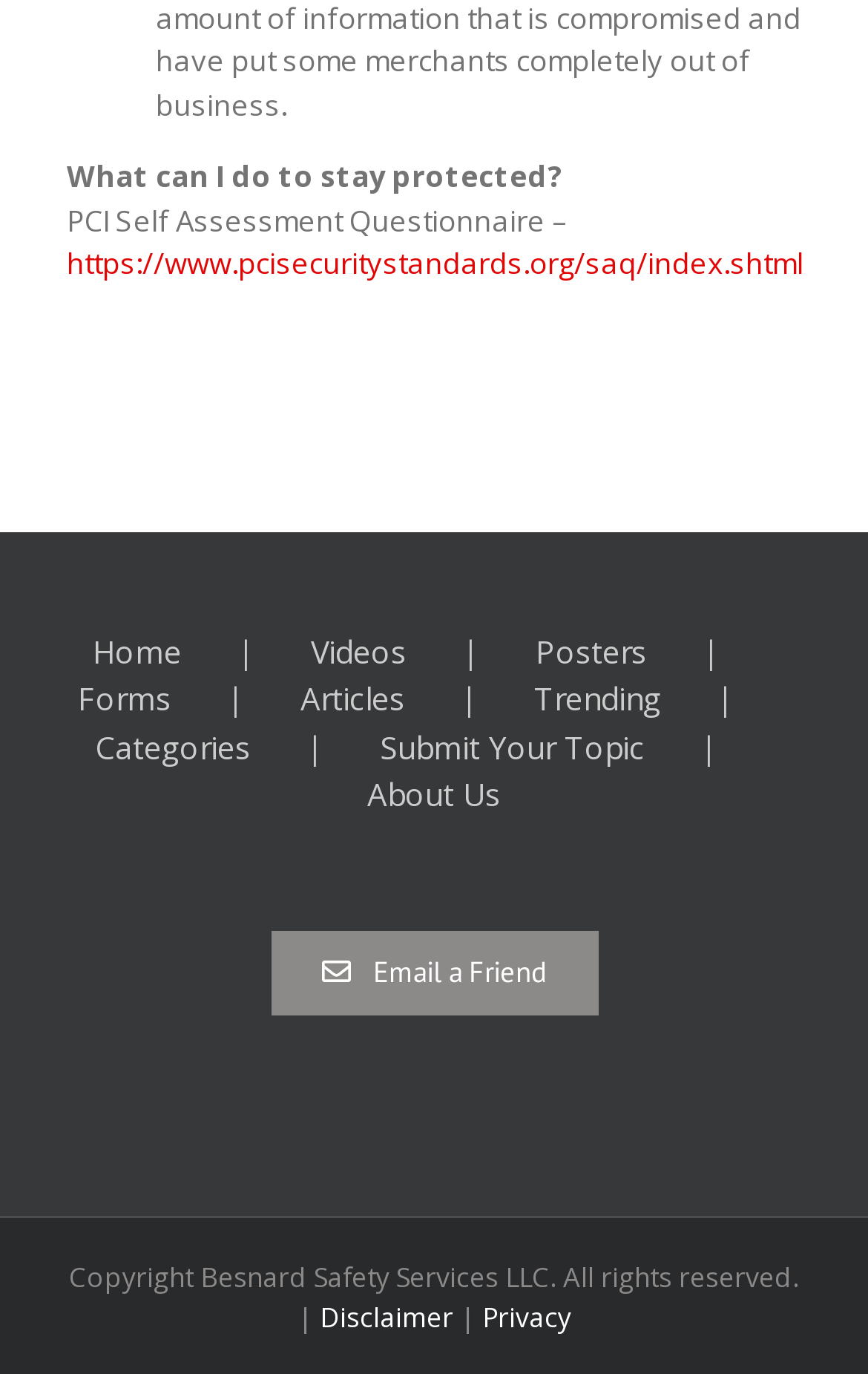Please identify the bounding box coordinates of the clickable area that will allow you to execute the instruction: "Email a Friend".

[0.312, 0.677, 0.688, 0.739]